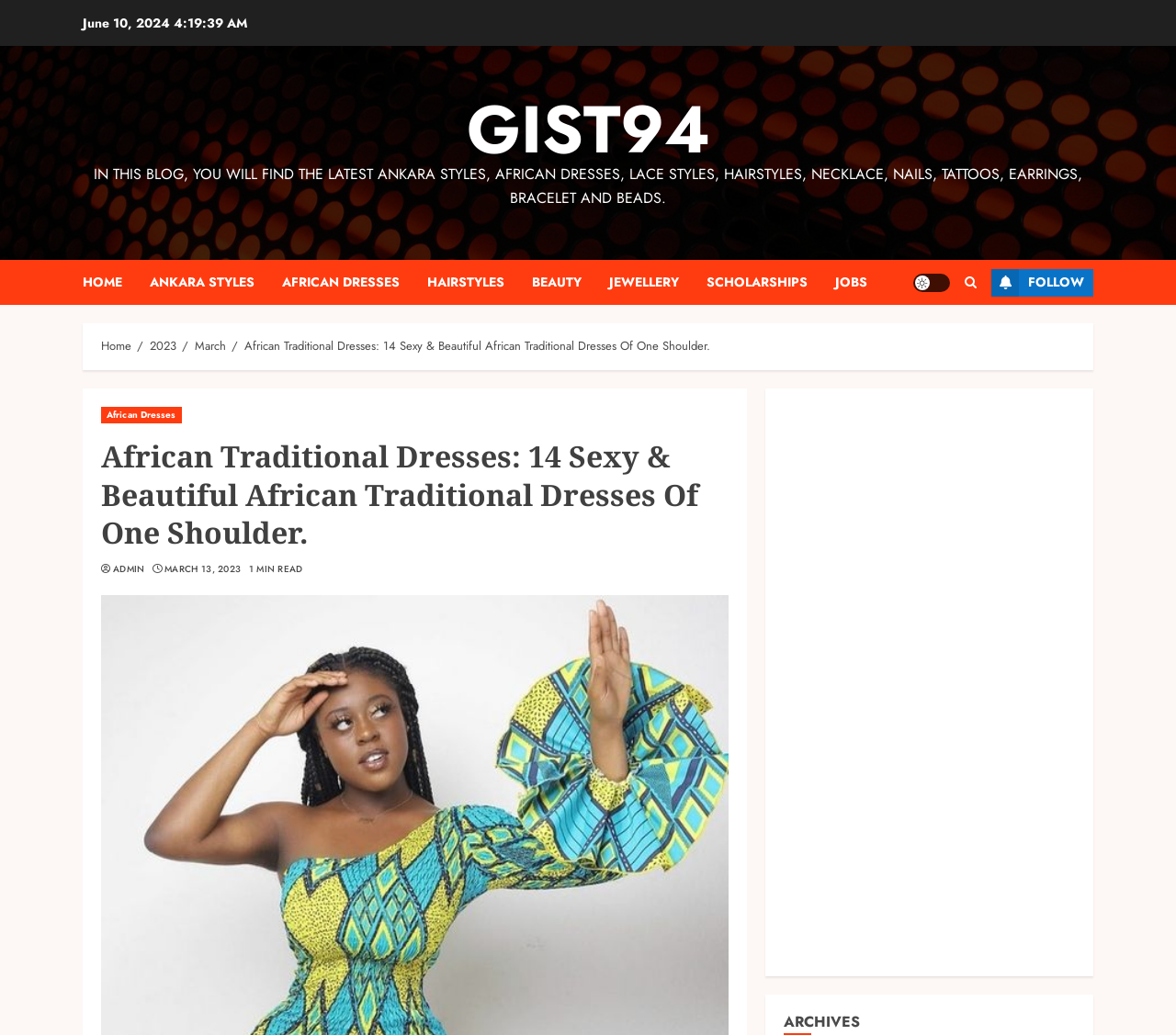Find the bounding box coordinates for the area you need to click to carry out the instruction: "switch to light mode". The coordinates should be four float numbers between 0 and 1, indicated as [left, top, right, bottom].

[0.777, 0.264, 0.808, 0.282]